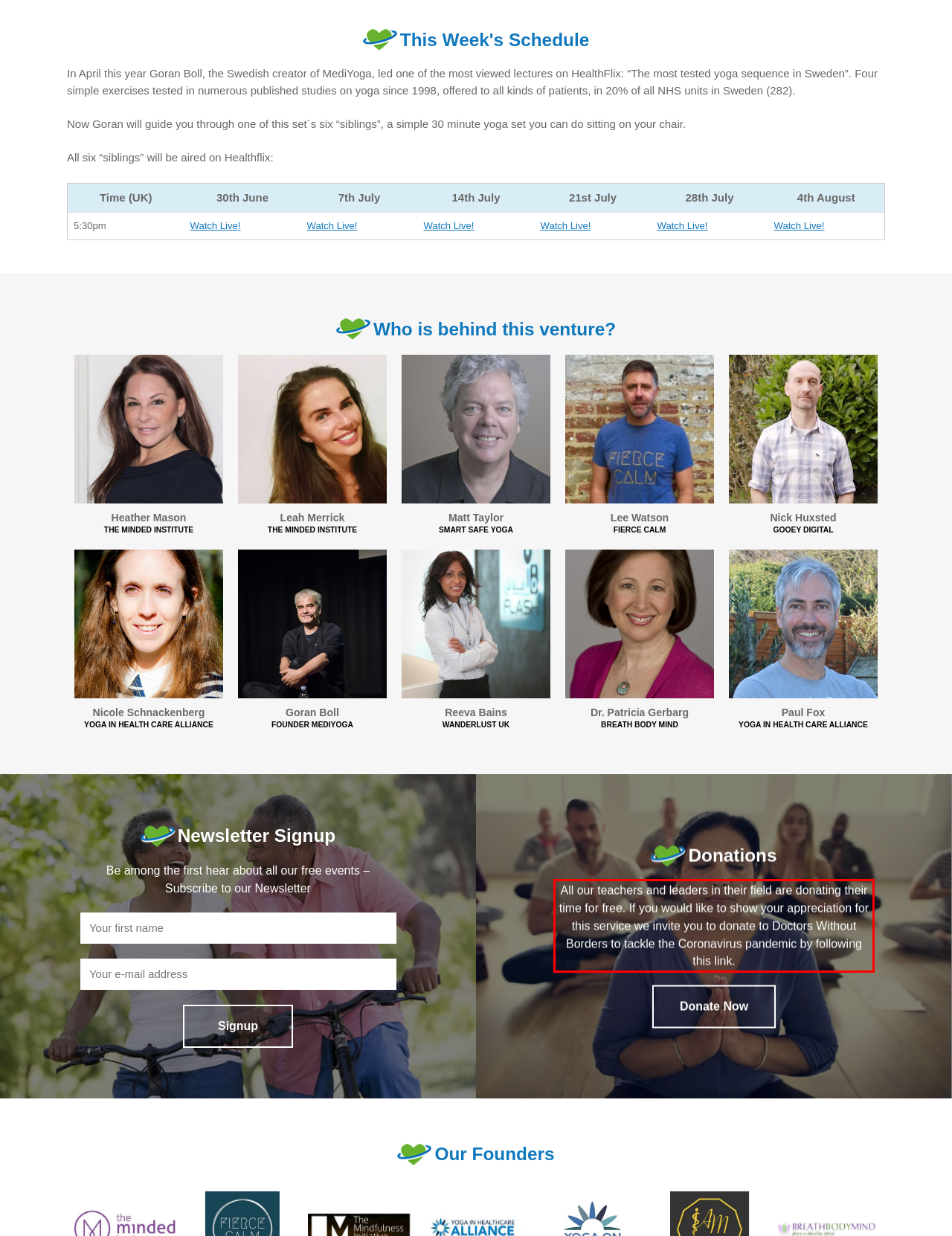The screenshot provided shows a webpage with a red bounding box. Apply OCR to the text within this red bounding box and provide the extracted content.

All our teachers and leaders in their field are donating their time for free. If you would like to show your appreciation for this service we invite you to donate to Doctors Without Borders to tackle the Coronavirus pandemic by following this link.